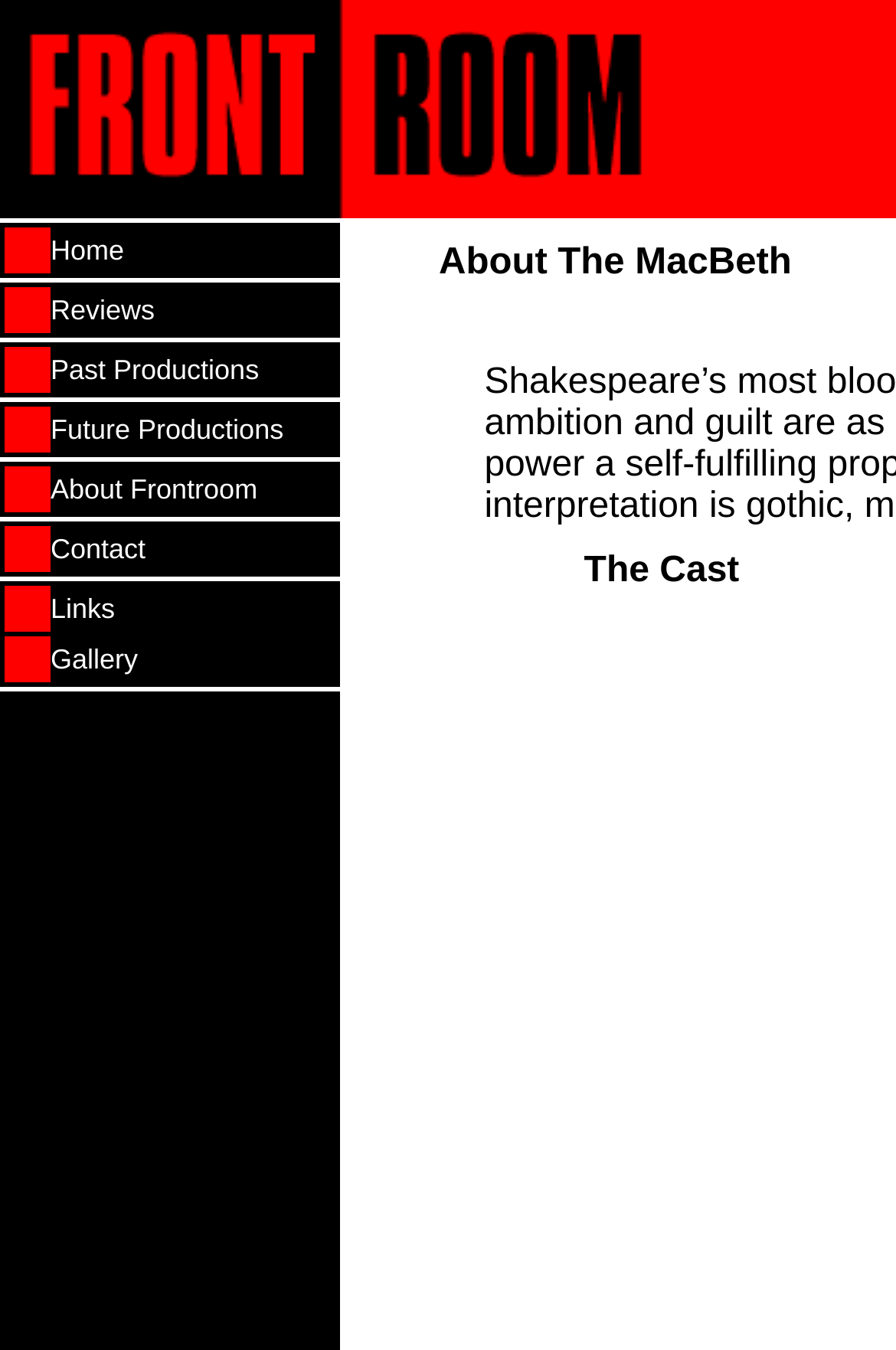Please locate the bounding box coordinates of the region I need to click to follow this instruction: "click Reviews of Frontroom Productions".

[0.005, 0.225, 0.056, 0.254]